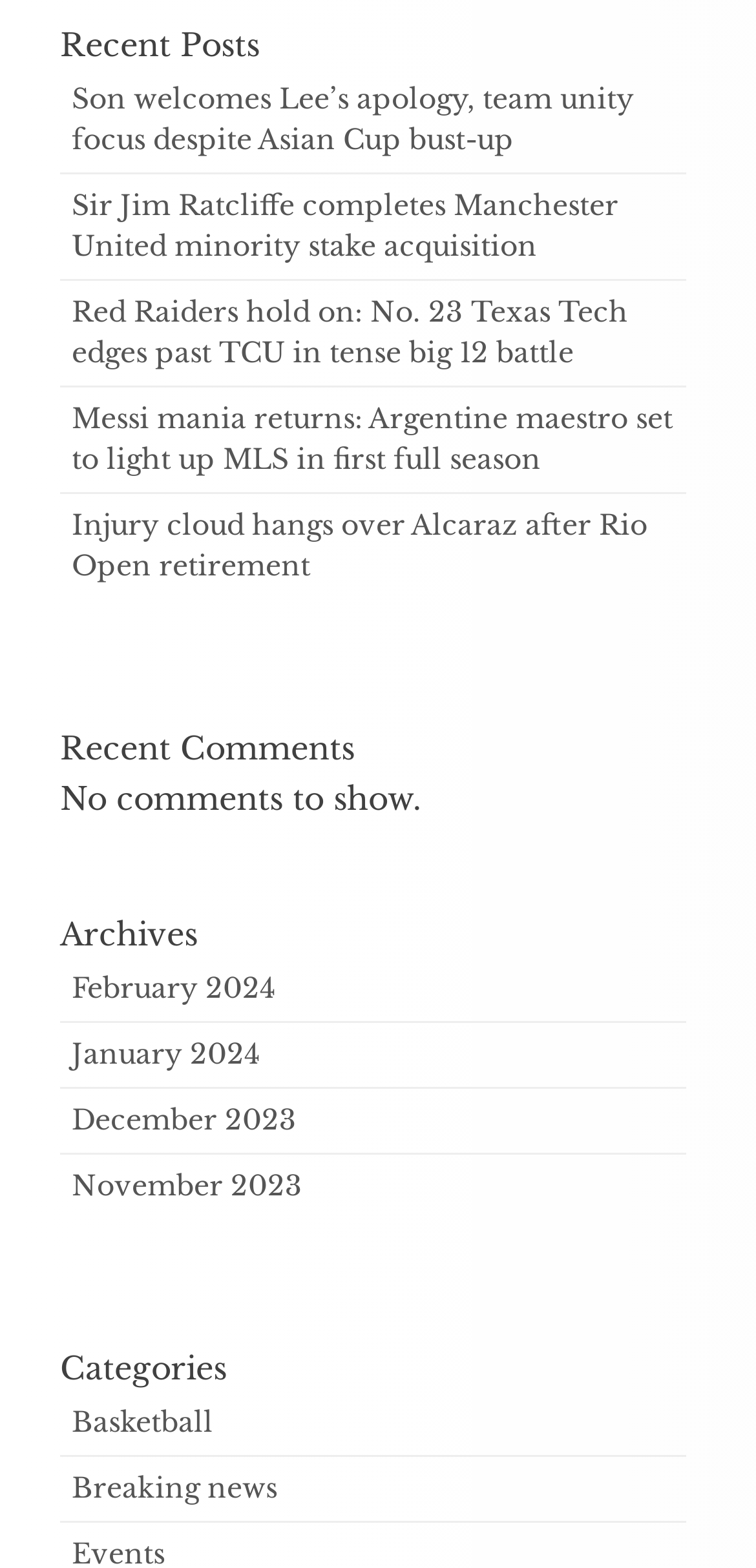Could you provide the bounding box coordinates for the portion of the screen to click to complete this instruction: "Read news about Son and Lee's apology"?

[0.095, 0.051, 0.838, 0.099]